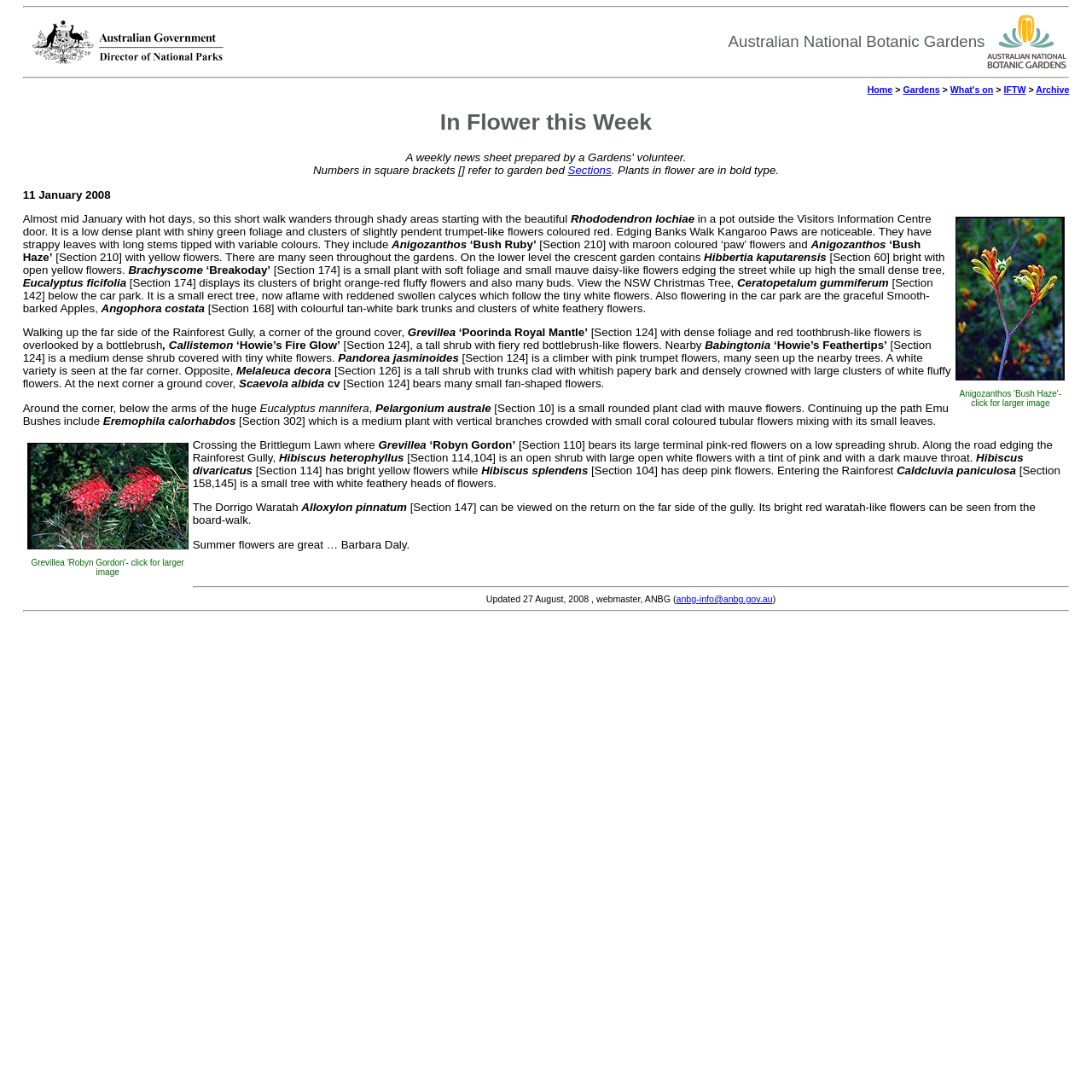For the given element description What's on, determine the bounding box coordinates of the UI element. The coordinates should follow the format (top-left x, top-left y, bottom-right x, bottom-right y) and be within the range of 0 to 1.

[0.87, 0.077, 0.91, 0.086]